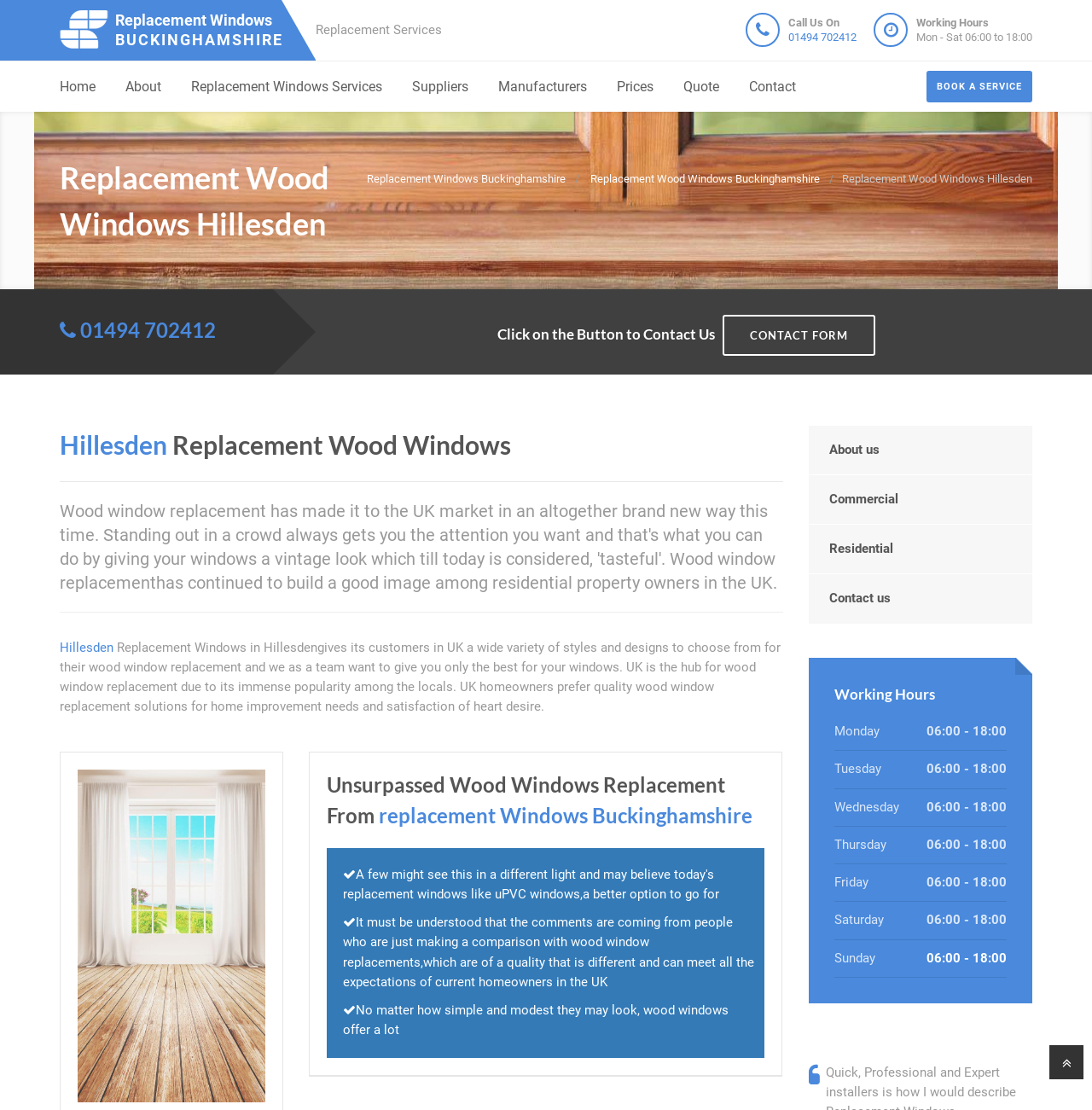Locate the bounding box coordinates of the element that needs to be clicked to carry out the instruction: "Click on the BOOK A SERVICE button". The coordinates should be given as four float numbers ranging from 0 to 1, i.e., [left, top, right, bottom].

[0.848, 0.063, 0.945, 0.092]